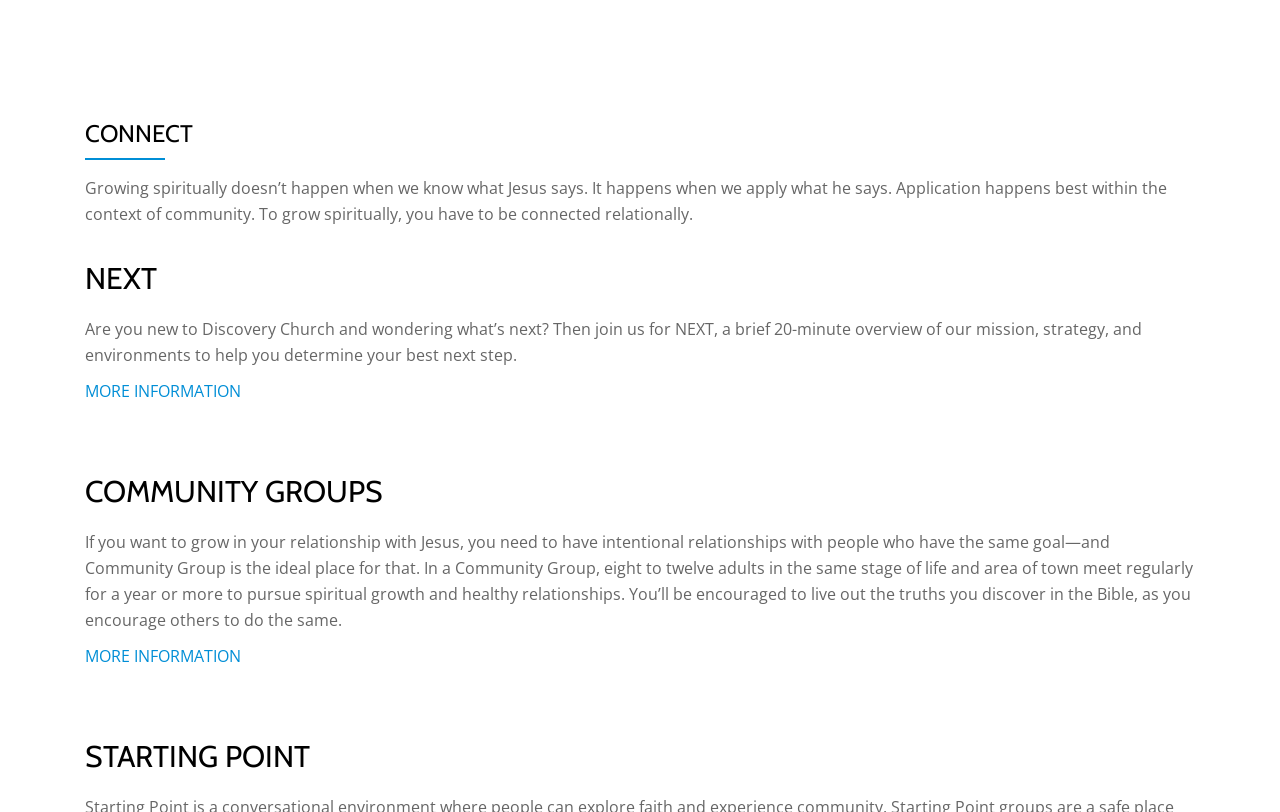Provide a brief response to the question below using one word or phrase:
What is the name of the church?

FFWB Washington